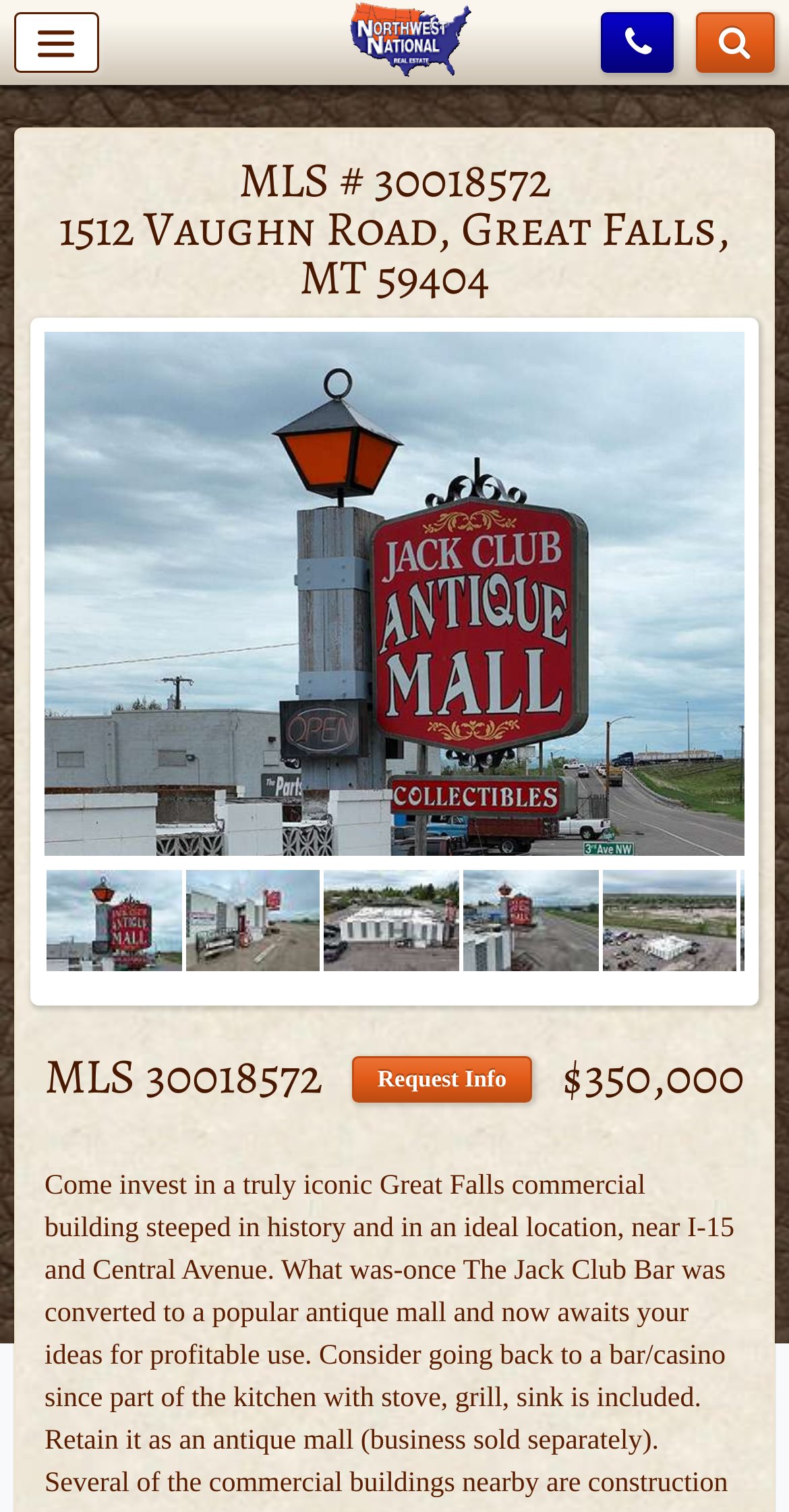Determine the heading of the webpage and extract its text content.

MLS # 30018572
1512 Vaughn Road, Great Falls, MT 59404